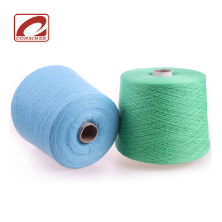Provide a brief response using a word or short phrase to this question:
What is the texture of the yarns?

Fine